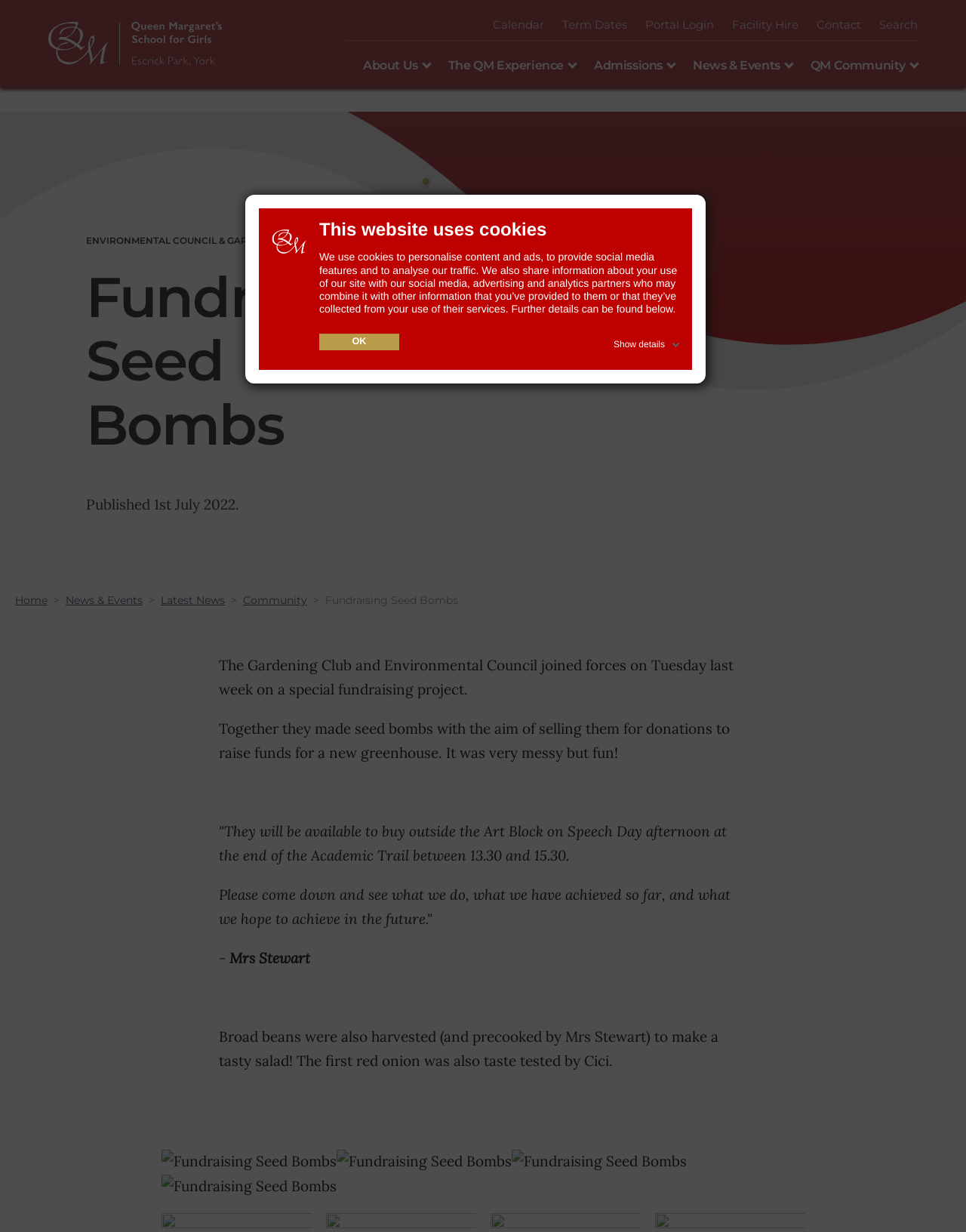Identify the bounding box coordinates for the UI element described as: "Admissions". The coordinates should be provided as four floats between 0 and 1: [left, top, right, bottom].

[0.615, 0.047, 0.686, 0.06]